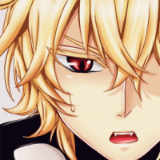Describe the image with as much detail as possible.

The image features a character with striking blonde hair and intense red eyes. The character's expression conveys a sense of urgency or concern, as indicated by the furrowed brow and slightly parted lips. A single tear drops from one eye, adding to the dramatic effect of the moment. The background is a simple gradient, which helps to focus attention on the character's emotional state. This style reflects the aesthetics commonly found in anime and manga, where expressive facial features are often used to portray deep feelings.